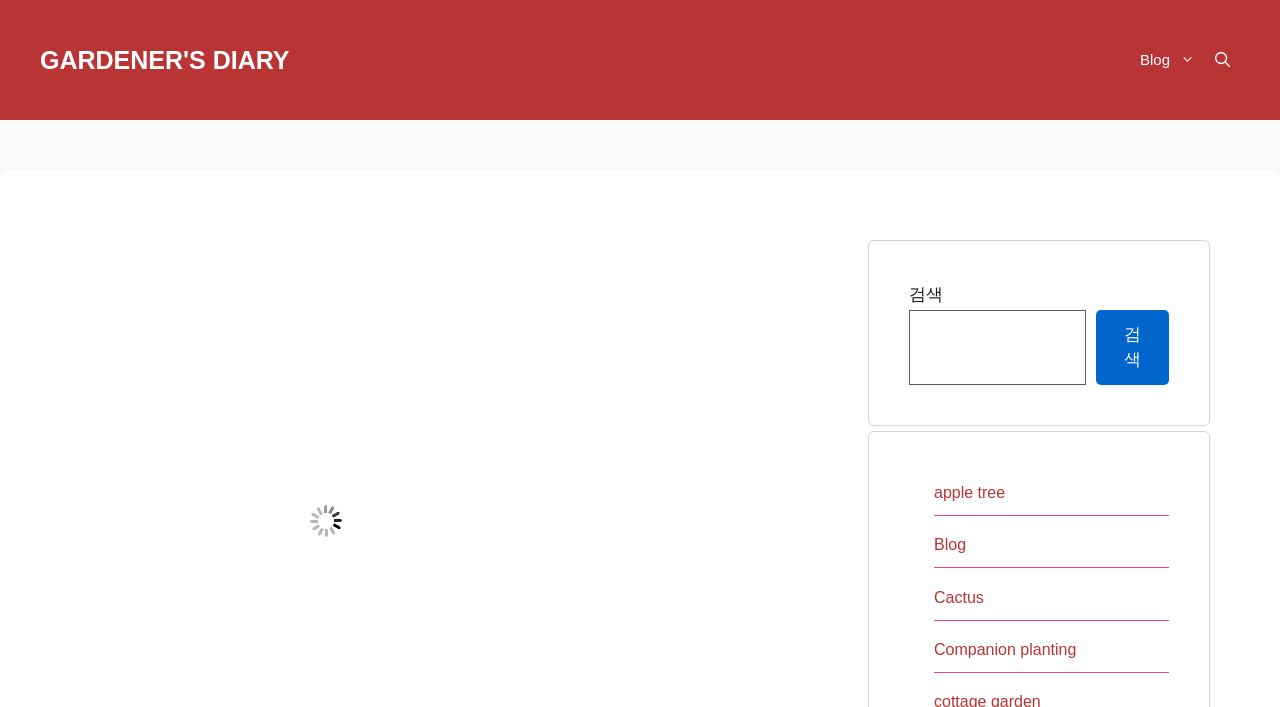Is there a button to open a search function?
Use the information from the image to give a detailed answer to the question.

I found a button with the text 'Open search' in the navigation menu, which suggests that it can be used to open a search function on the website.